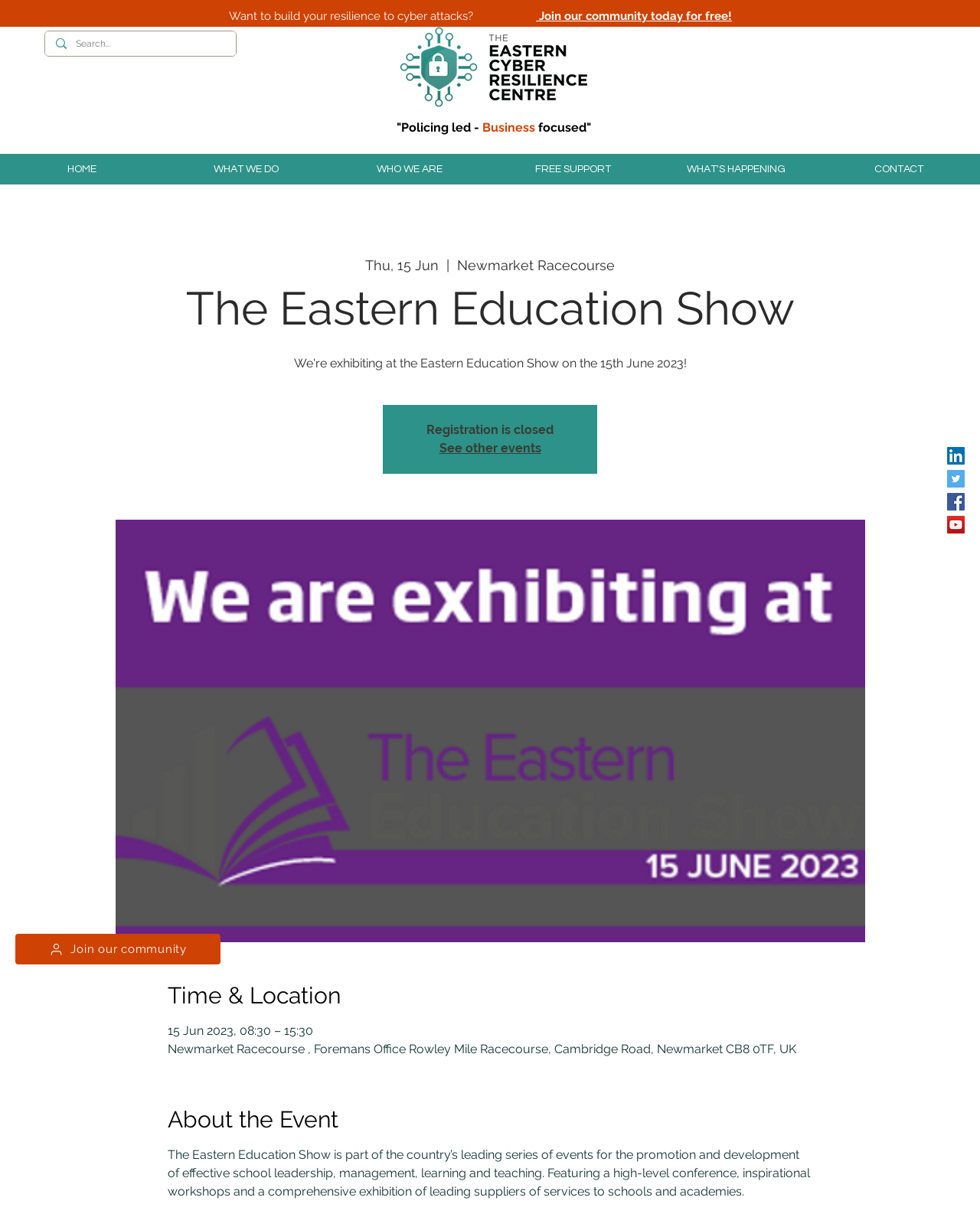Locate the UI element described by Join our community and provide its bounding box coordinates. Use the format (top-left x, top-left y, bottom-right x, bottom-right y) with all values as floating point numbers between 0 and 1.

[0.016, 0.767, 0.225, 0.792]